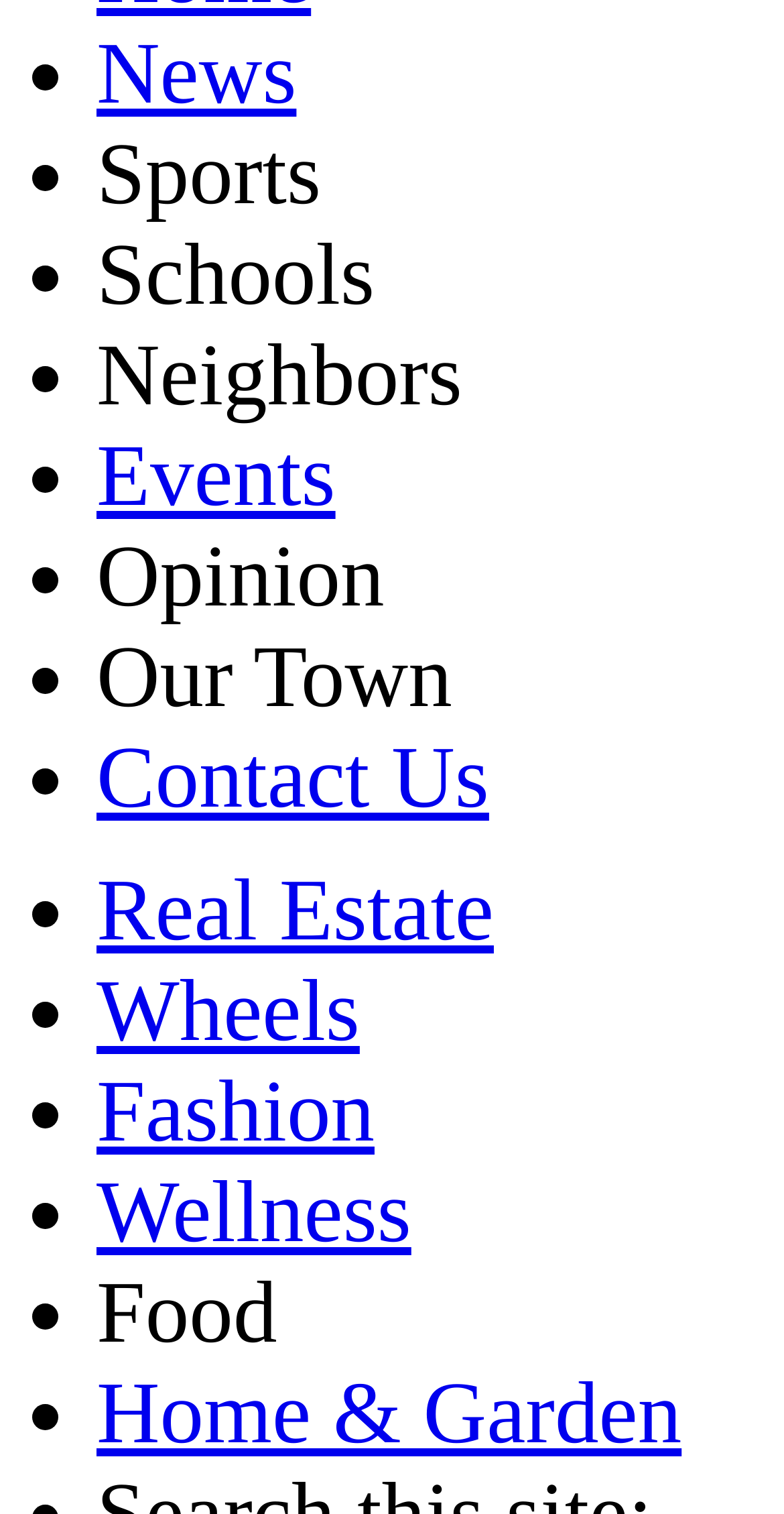Pinpoint the bounding box coordinates of the clickable area necessary to execute the following instruction: "click on News". The coordinates should be given as four float numbers between 0 and 1, namely [left, top, right, bottom].

[0.123, 0.018, 0.378, 0.081]